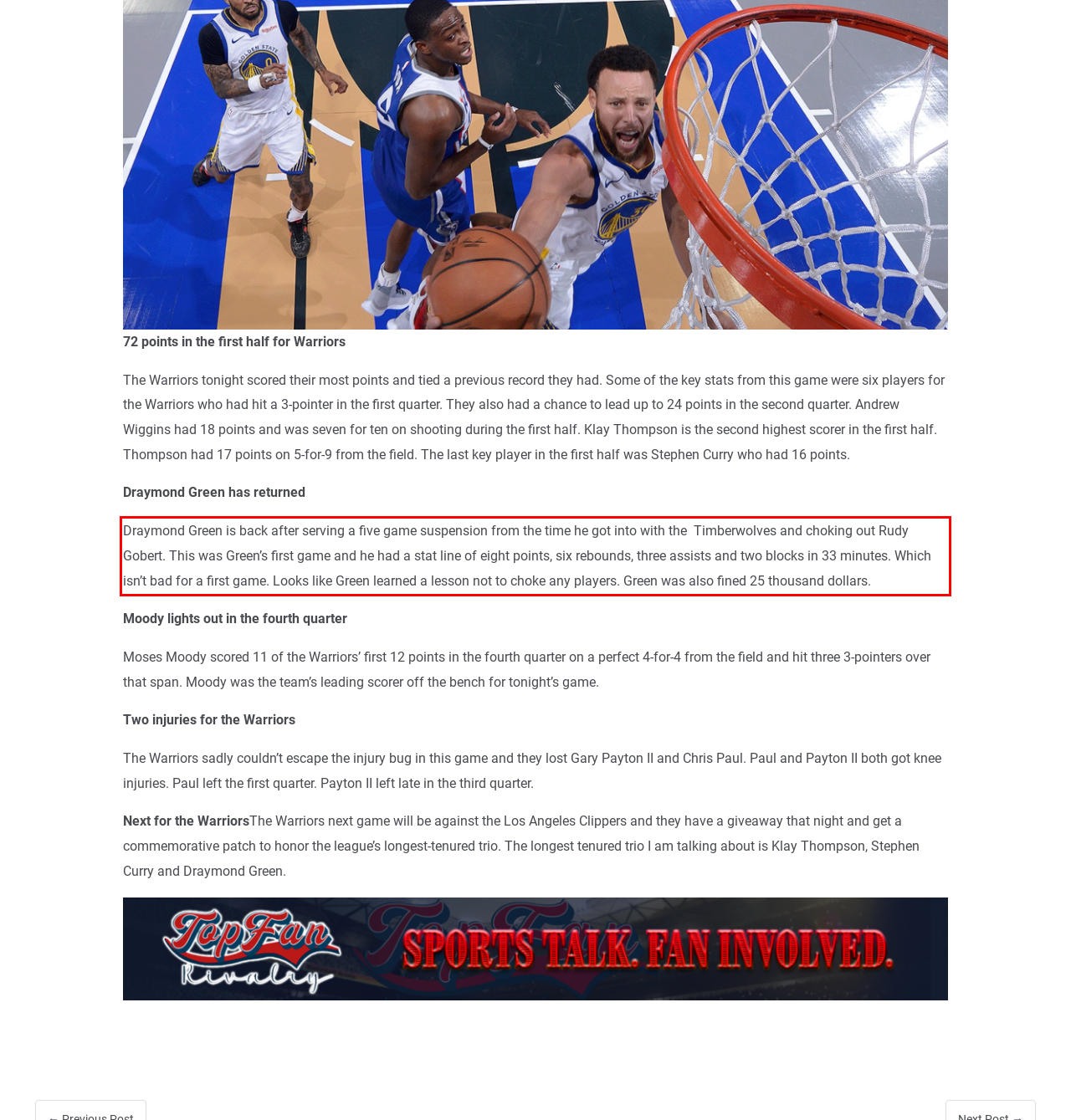You are provided with a webpage screenshot that includes a red rectangle bounding box. Extract the text content from within the bounding box using OCR.

Draymond Green is back after serving a five game suspension from the time he got into with the Timberwolves and choking out Rudy Gobert. This was Green’s first game and he had a stat line of eight points, six rebounds, three assists and two blocks in 33 minutes. Which isn’t bad for a first game. Looks like Green learned a lesson not to choke any players. Green was also fined 25 thousand dollars.